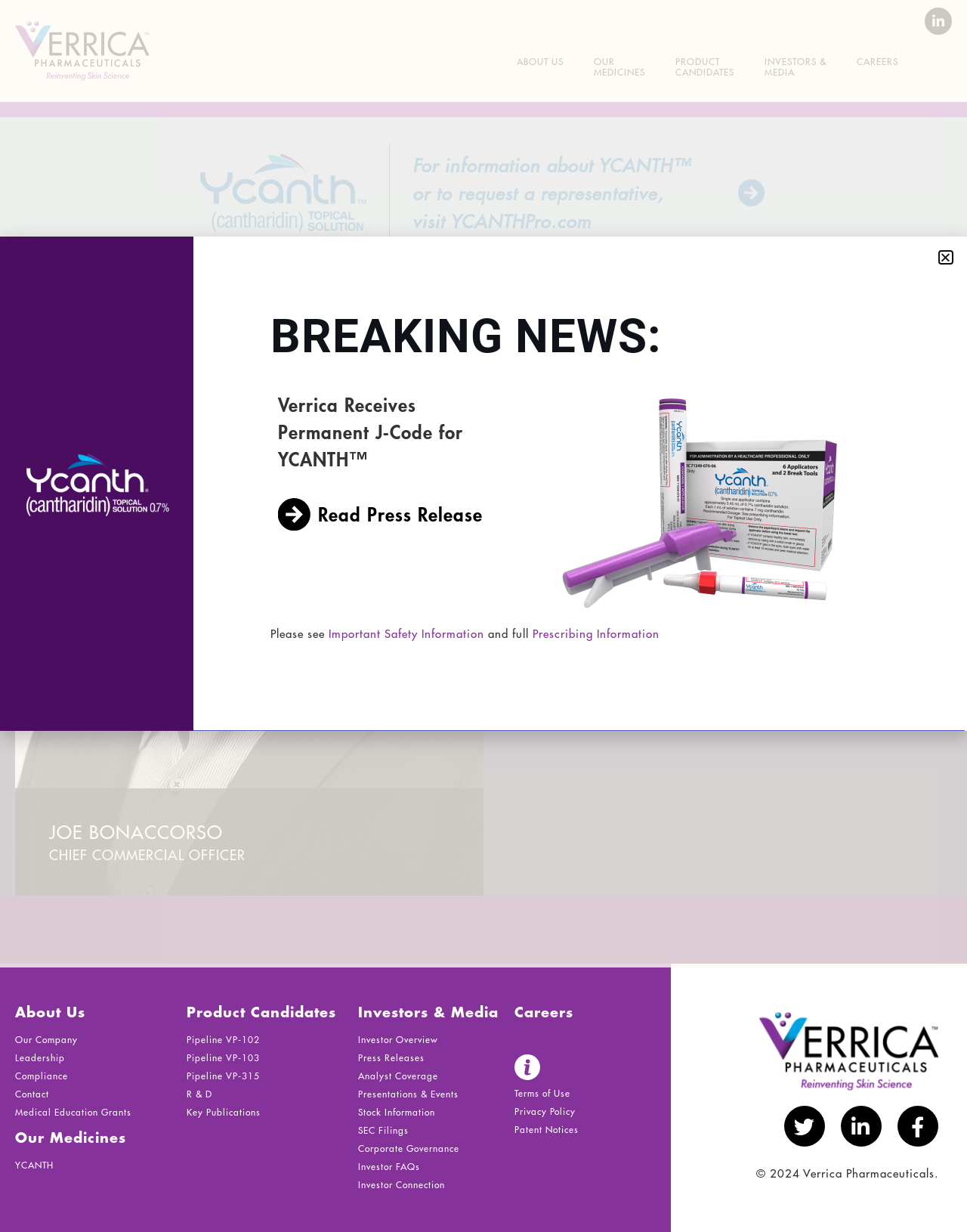Please identify the bounding box coordinates for the region that you need to click to follow this instruction: "Visit YCANTHPro.com".

[0.764, 0.146, 0.791, 0.167]